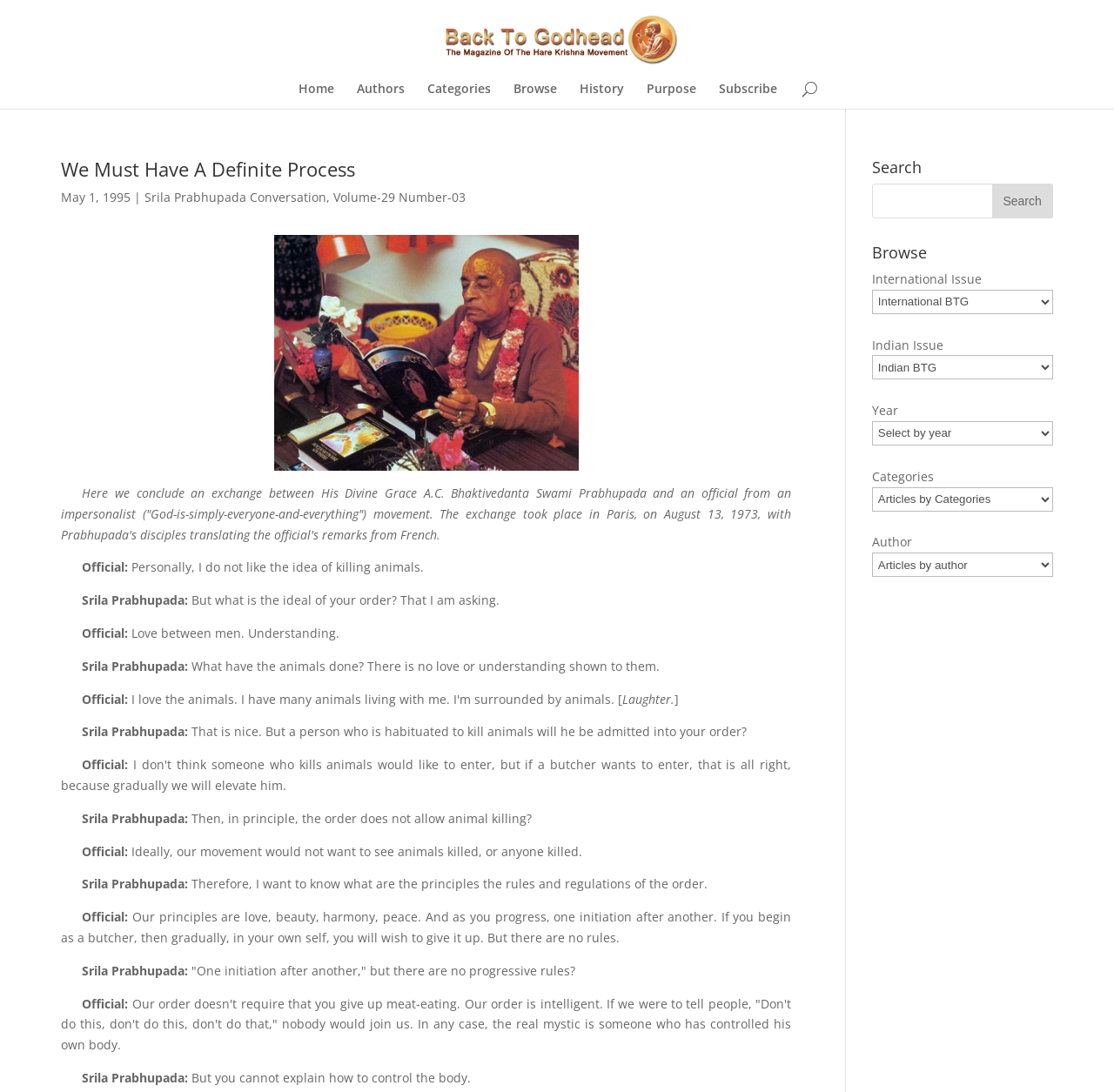Answer the question in a single word or phrase:
What is the purpose of the search function?

To search the website